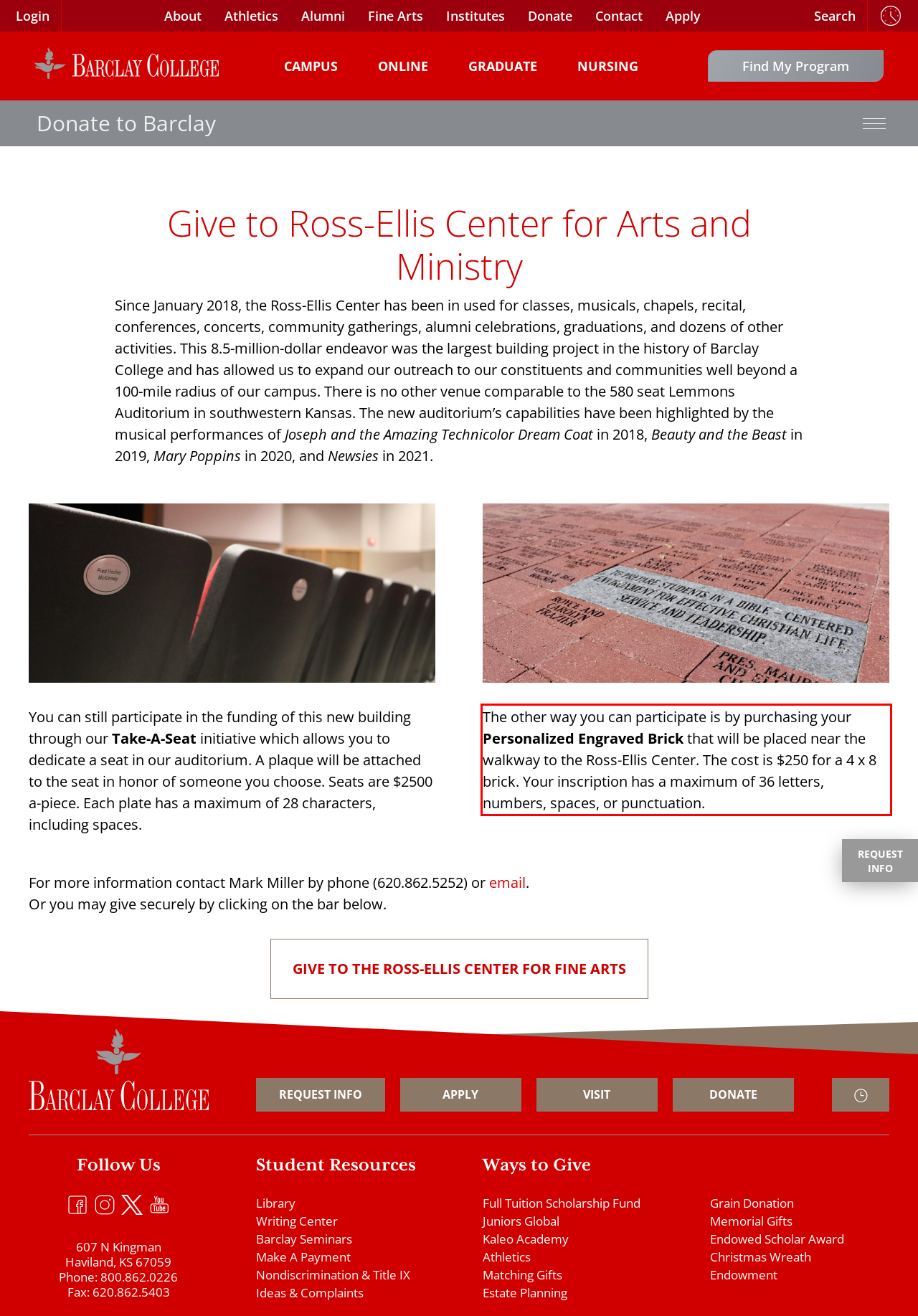Please perform OCR on the UI element surrounded by the red bounding box in the given webpage screenshot and extract its text content.

The other way you can participate is by purchasing your Personalized Engraved Brick that will be placed near the walkway to the Ross-Ellis Center. The cost is $250 for a 4 x 8 brick. Your inscription has a maximum of 36 letters, numbers, spaces, or punctuation.